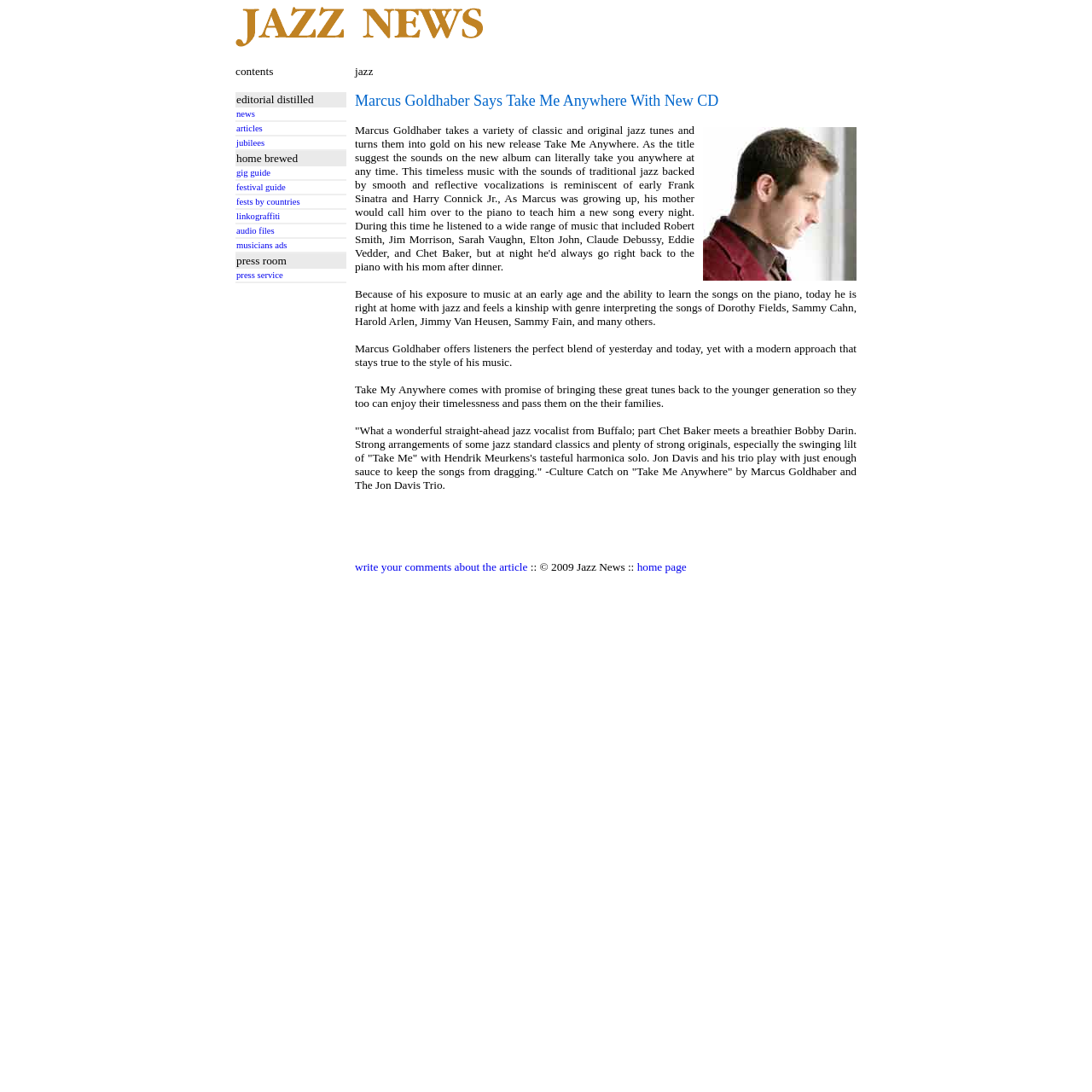Refer to the image and answer the question with as much detail as possible: What is the genre of music associated with Marcus Goldhaber?

Based on the article, it is clear that Marcus Goldhaber is associated with the jazz genre, as he is described as a jazz vocalist and his music is compared to that of Frank Sinatra and Harry Connick Jr.